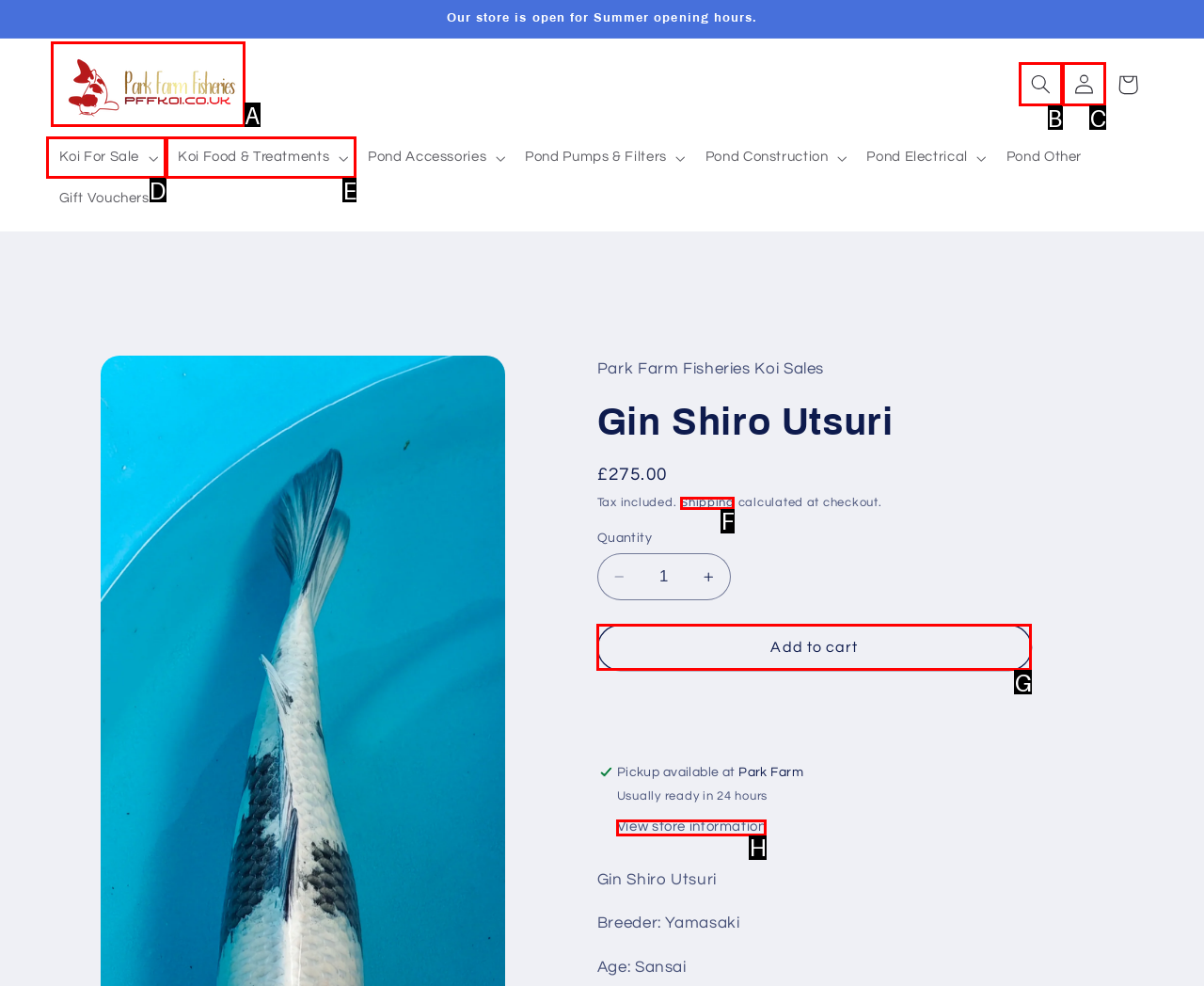Identify the HTML element I need to click to complete this task: Add to cart Provide the option's letter from the available choices.

G